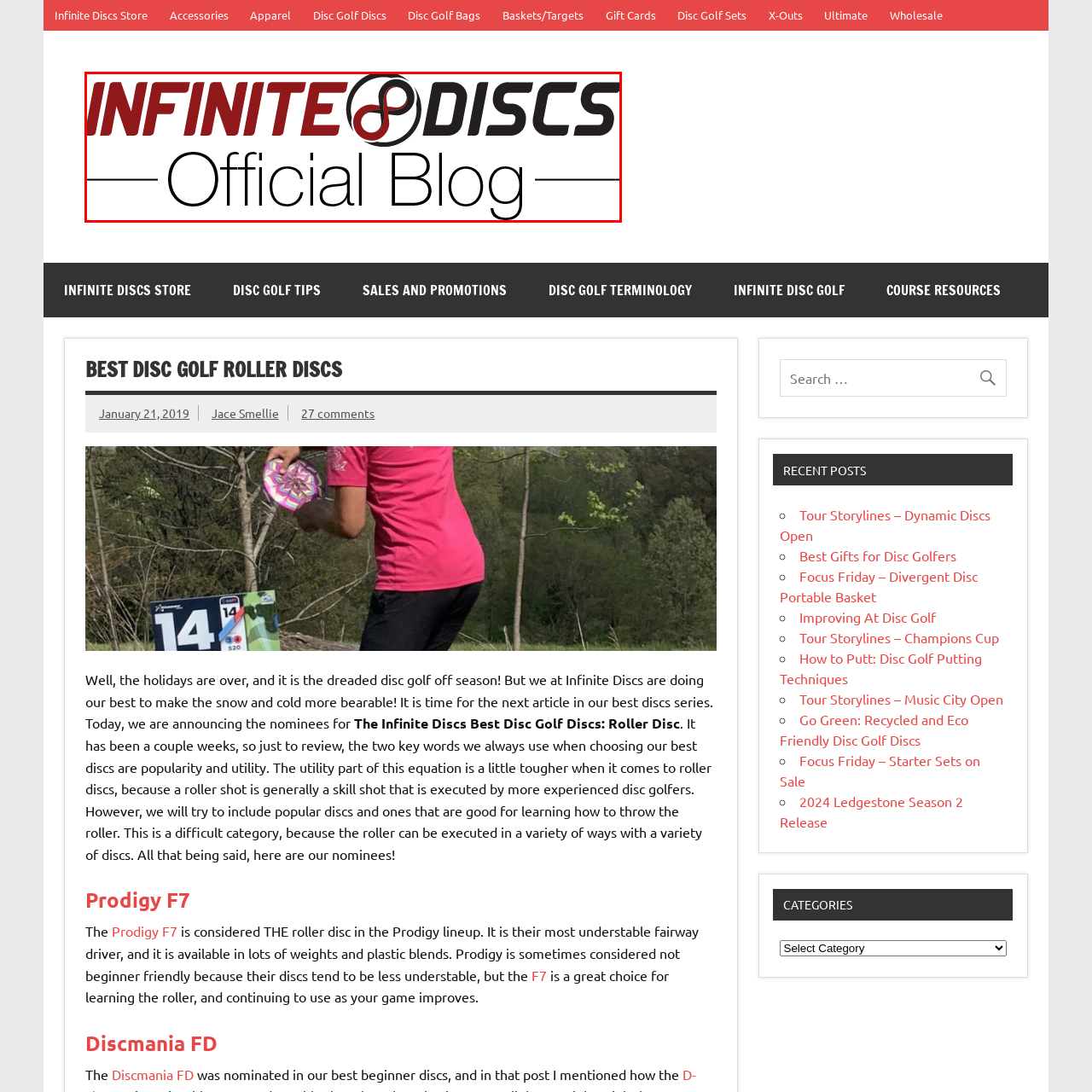Focus on the image enclosed by the red outline and give a short answer: What is the focus of the 'Infinite Discs Official Blog'?

disc golf